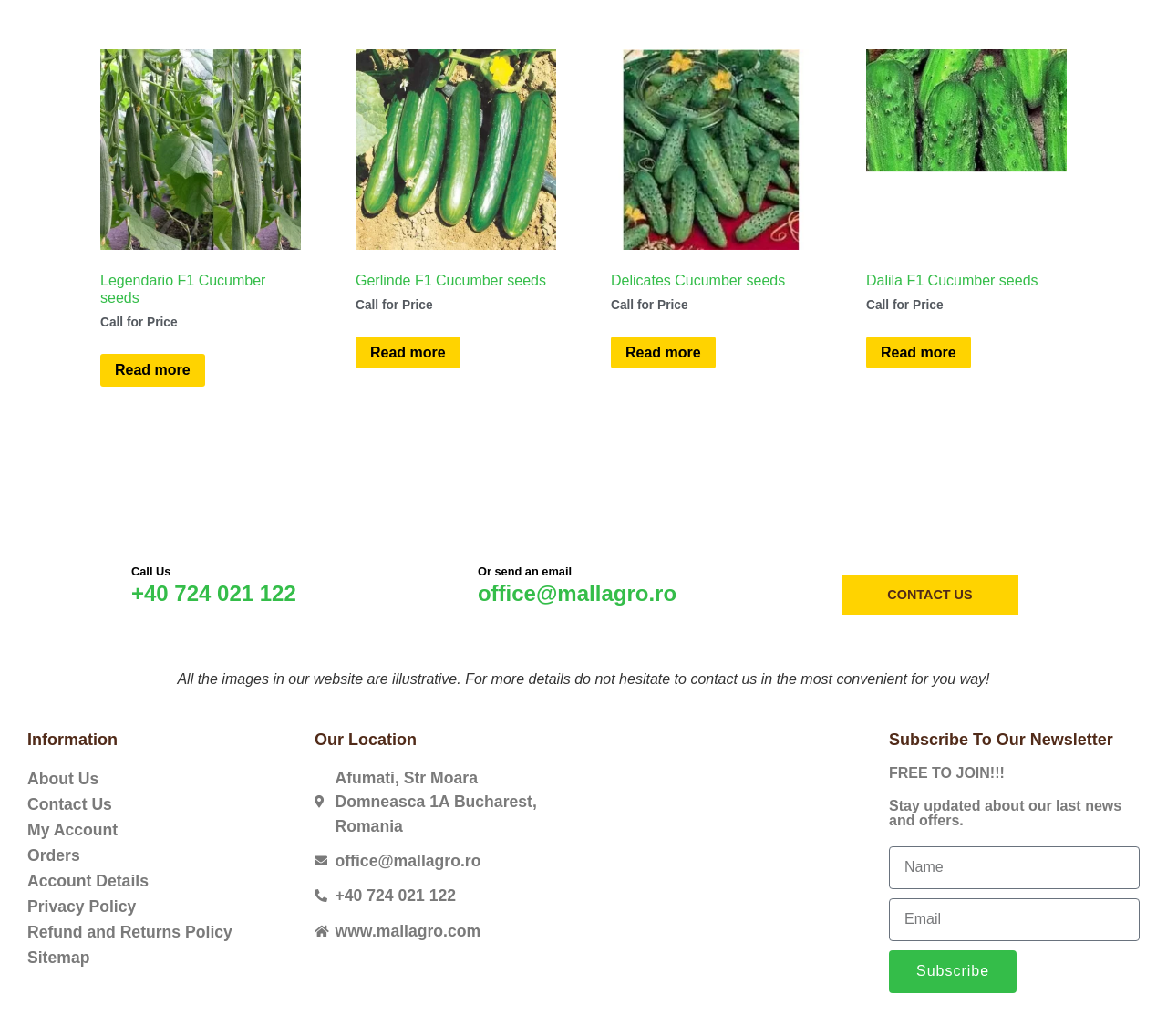Give a concise answer using only one word or phrase for this question:
What is the email address to contact?

office@mallagro.ro